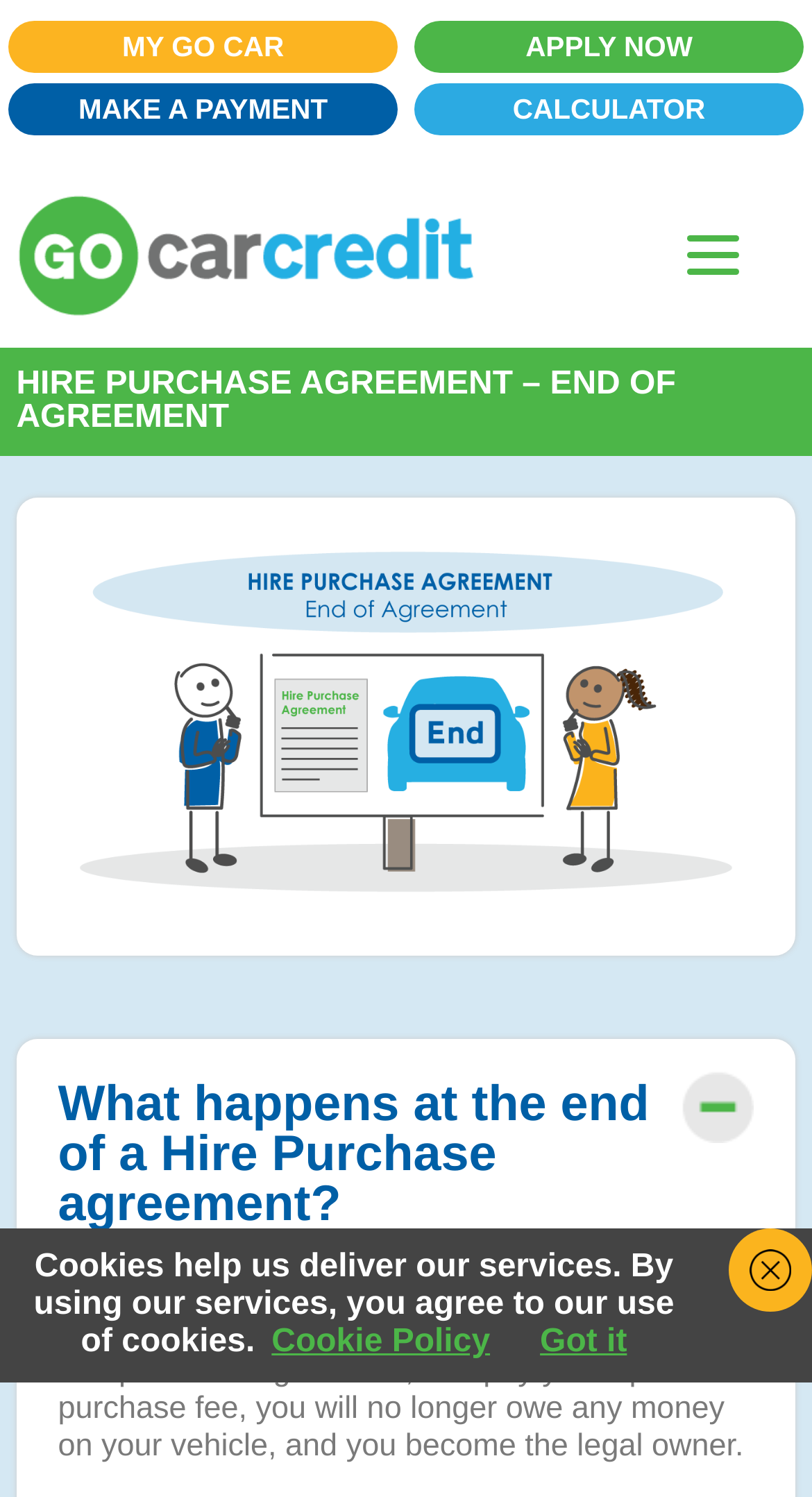What is the logo of the company?
Answer the question with as much detail as possible.

The logo of the company is 'go car credit' which can be found at the top left corner of the webpage, inside a link element with a bounding box coordinate of [0.02, 0.125, 0.61, 0.218].